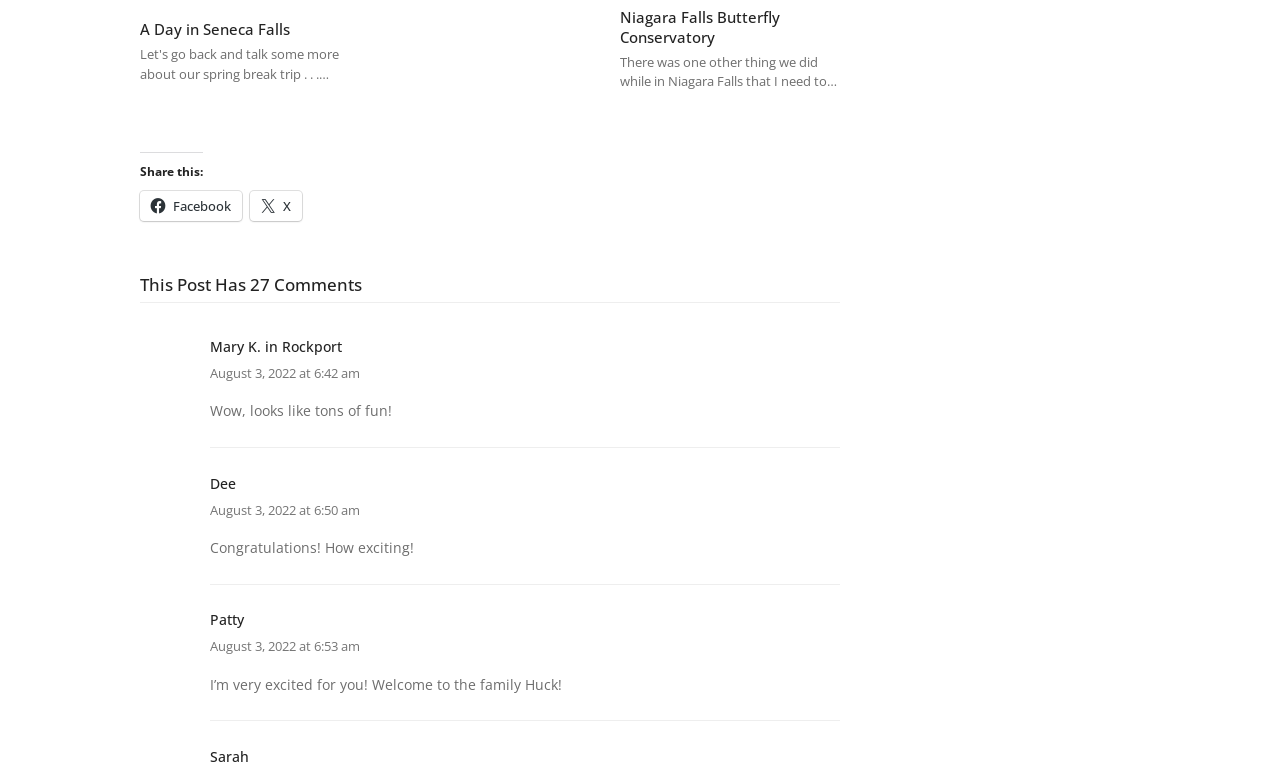Find the bounding box coordinates for the area that must be clicked to perform this action: "Share this on Facebook".

[0.109, 0.249, 0.189, 0.288]